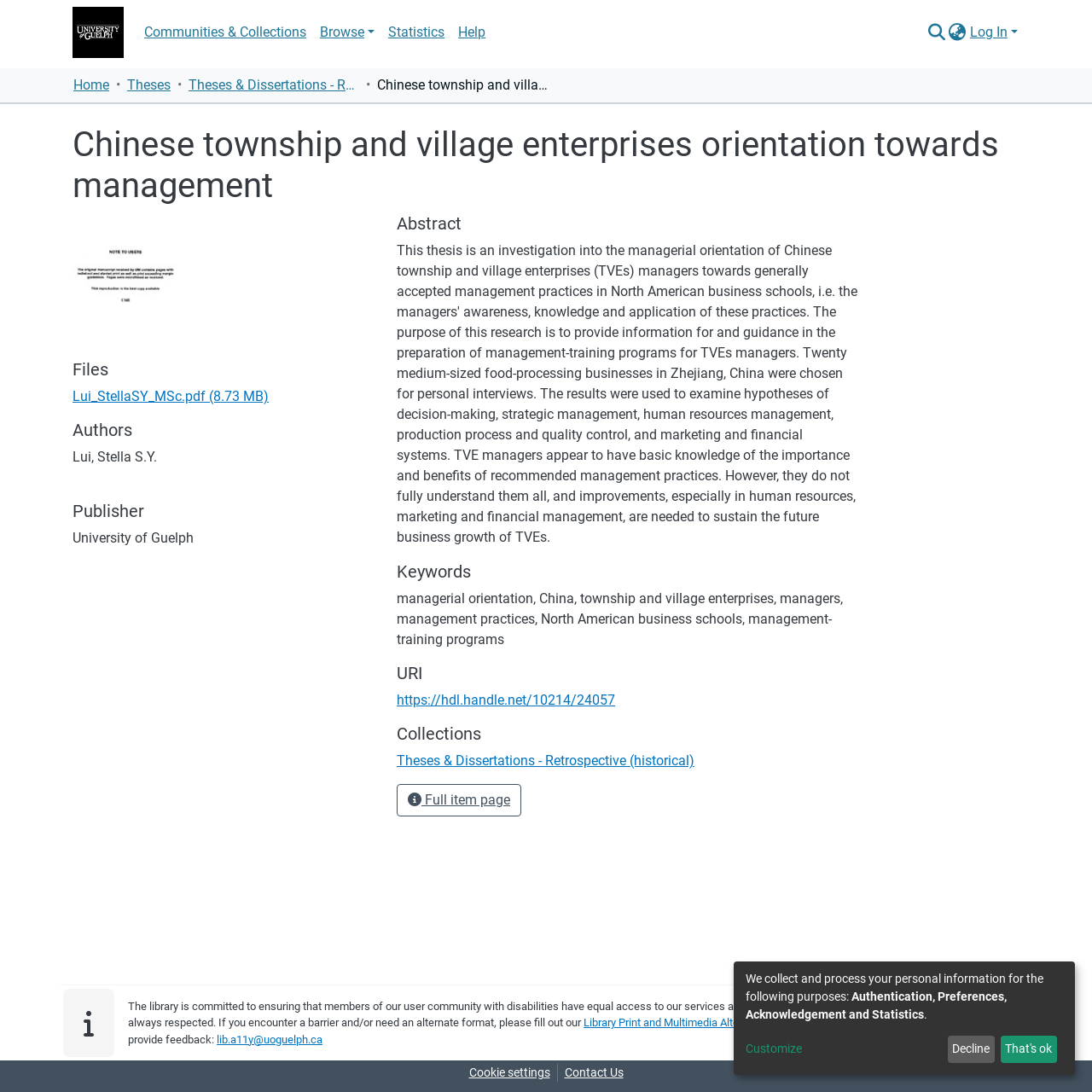Use a single word or phrase to answer the question: What is the file format of the thesis?

PDF